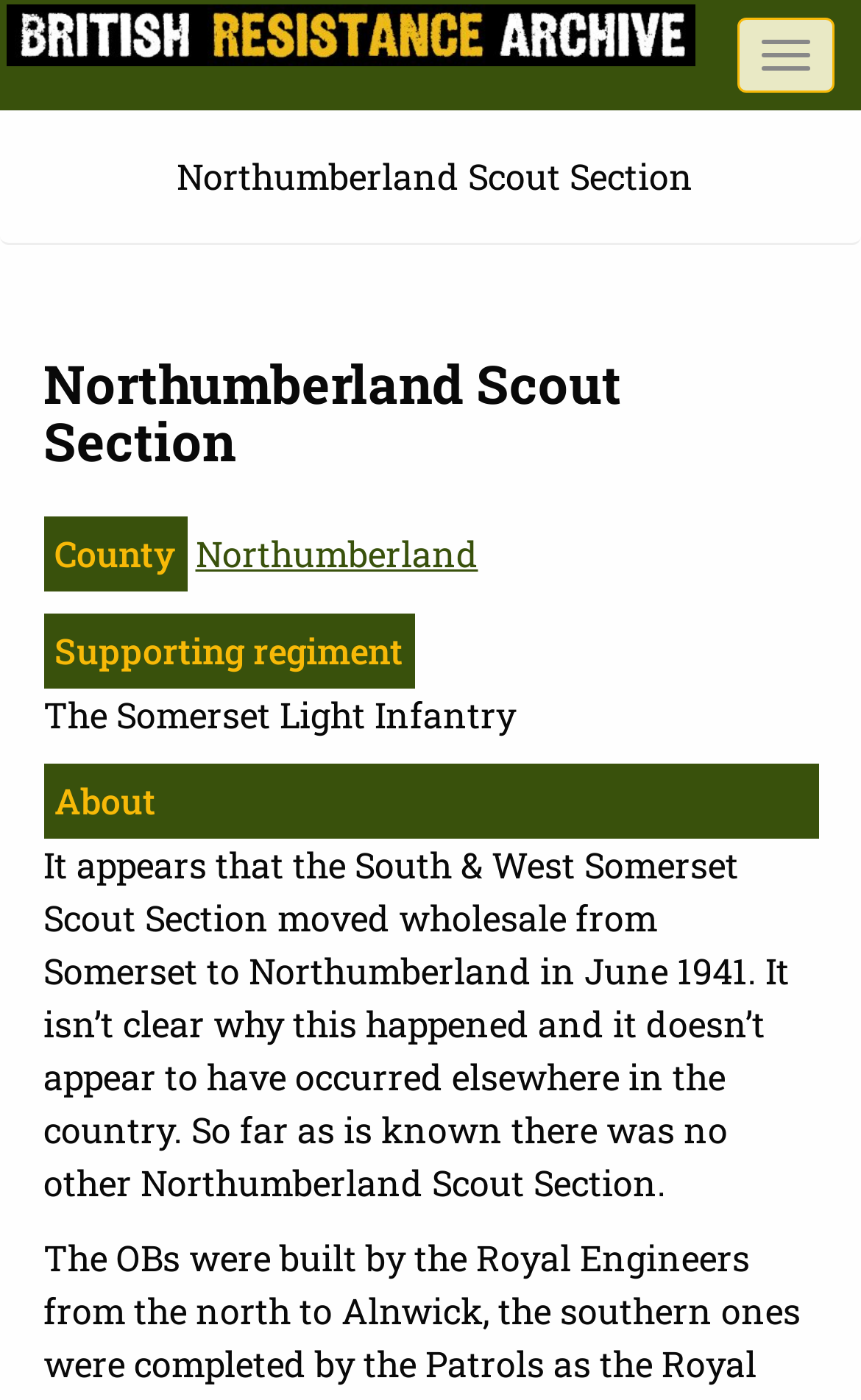What is the county of the scout section?
Use the information from the screenshot to give a comprehensive response to the question.

The county of the scout section can be found in the main content section of the webpage. The link 'Northumberland' is located next to the static text 'County', which indicates the county of the scout section.